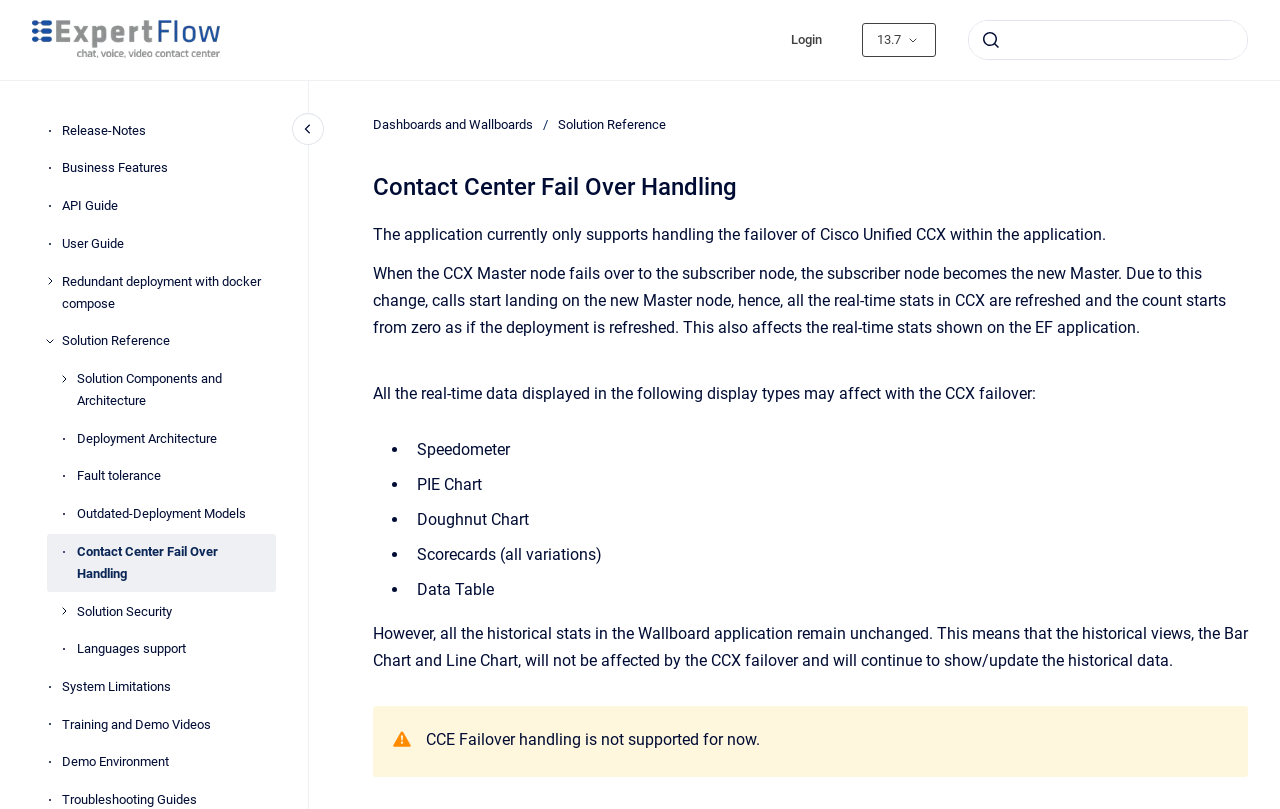What type of charts are affected by CCX failover?
Based on the content of the image, thoroughly explain and answer the question.

The webpage lists the types of charts that are affected by CCX failover, which include Speedometer, PIE Chart, and Doughnut Chart, as well as other display types.